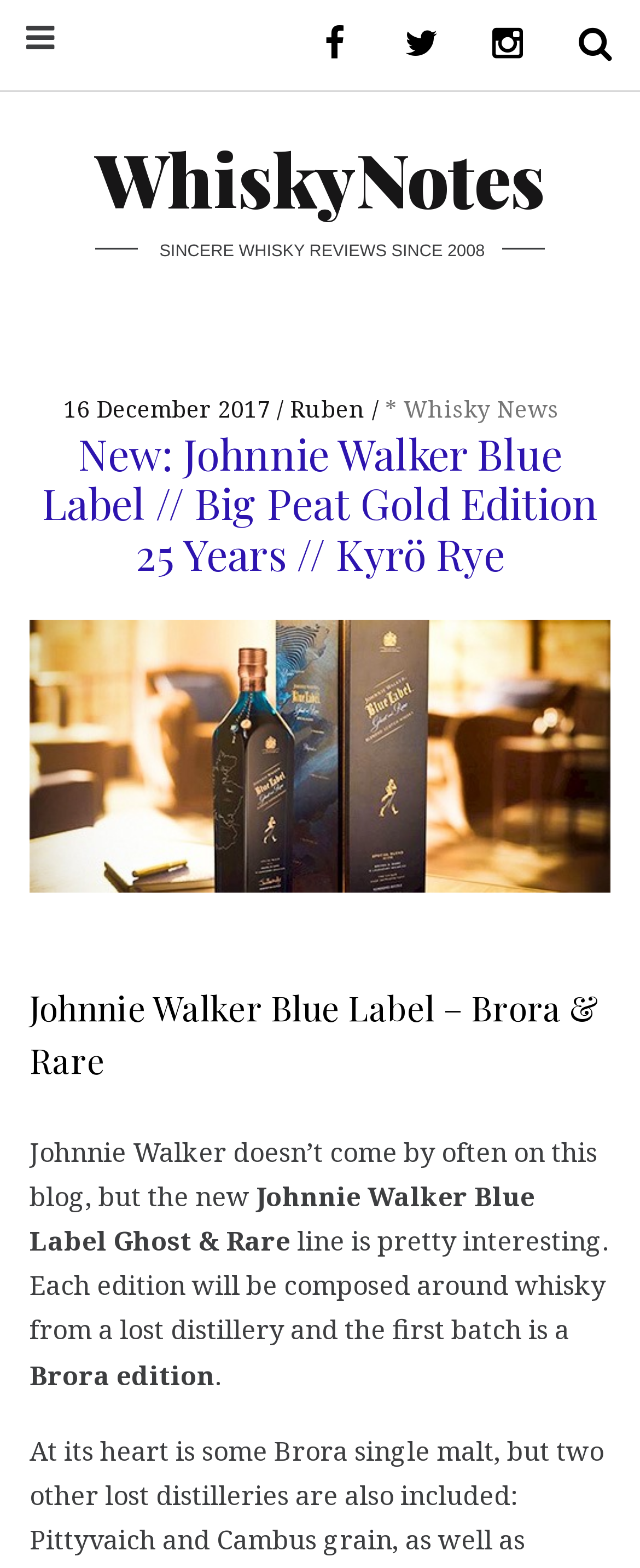Highlight the bounding box of the UI element that corresponds to this description: "WhiskyNotes".

[0.149, 0.083, 0.851, 0.145]